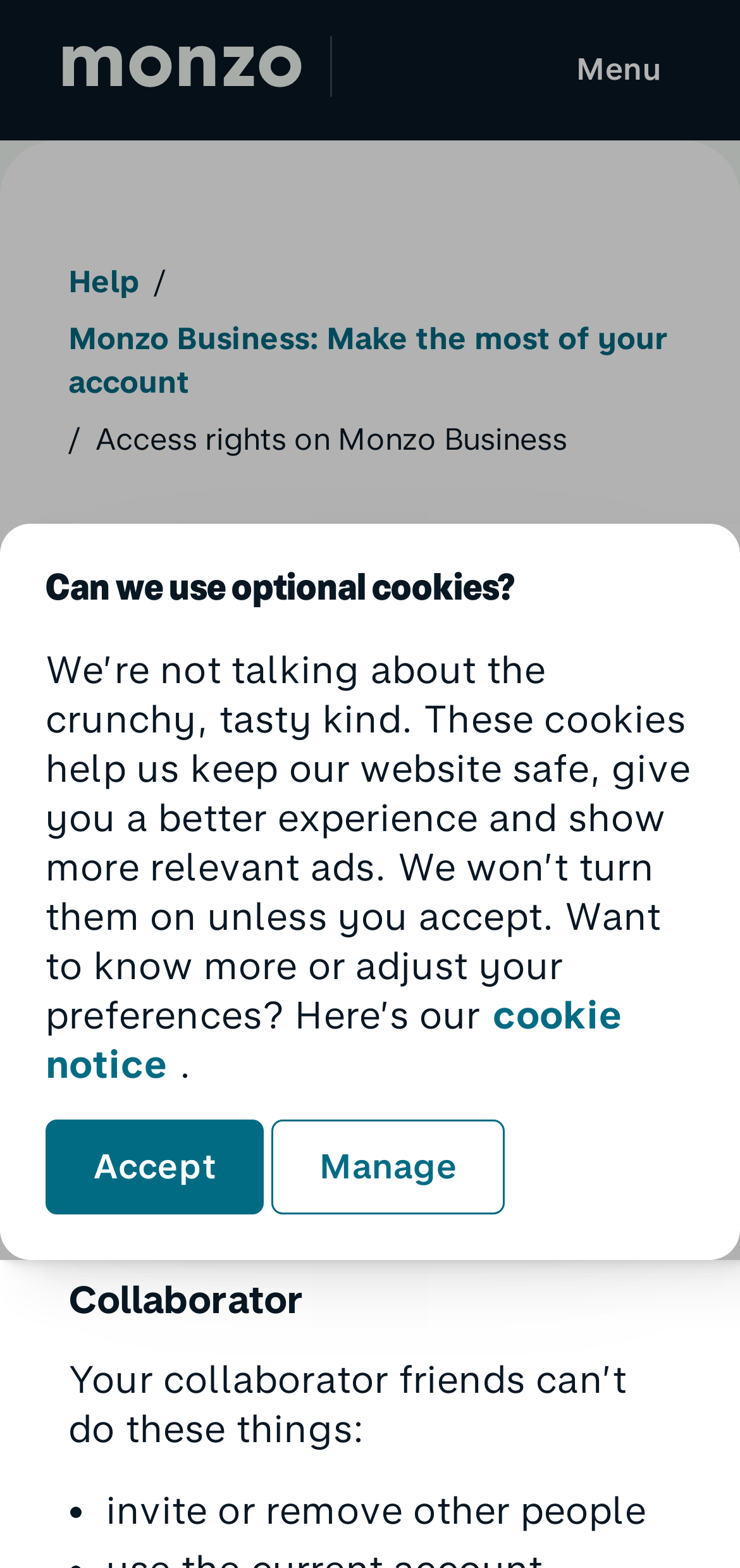What is the main heading displayed on the webpage? Please provide the text.

Access rights on Monzo Business